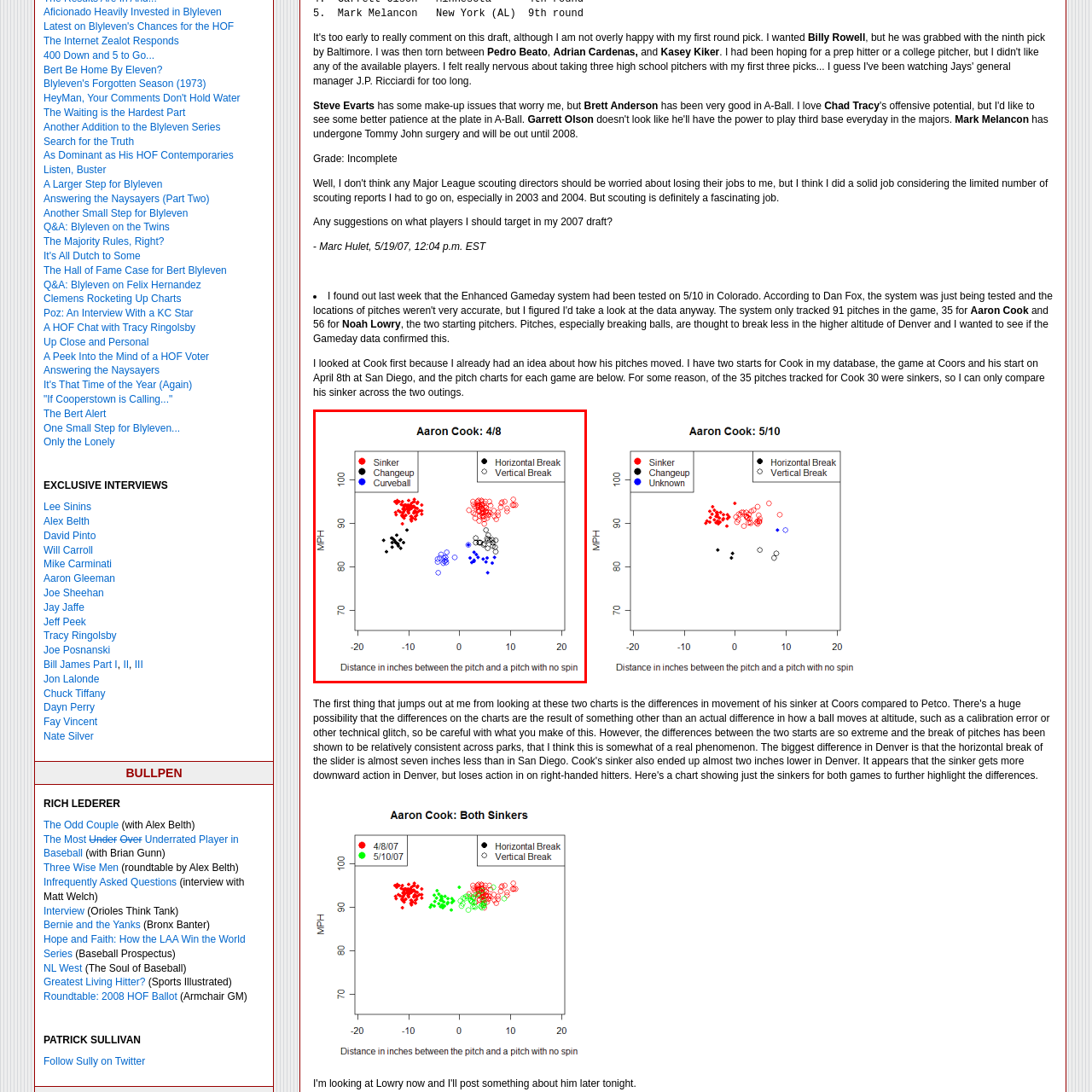Elaborate on the scene depicted within the red bounding box in the image.

The image presents a scatter plot titled "Aaron Cook: 4/8." The plot analyzes the performance of Aaron Cook's pitching, illustrating different types of pitches—specifically, the sinker (red circles), changeup (blue circles), and curveball (black circles). 

The x-axis represents the distance in inches between the pitch and a comparable pitch lacking spin, while the y-axis indicates the pitch speed in miles per hour (MPH). The graph displays a clustering of sinkers and changeups on the left side, suggesting a consistent pitching strategy, while the curveballs show a wider spread across the chart. Additionally, markers indicate horizontal break (filled circles) and vertical break (hollow circles), providing insights into the pitch trajectory and effectiveness. This visual data contributes to a deeper understanding of Aaron Cook's pitching style and capabilities on the mound.